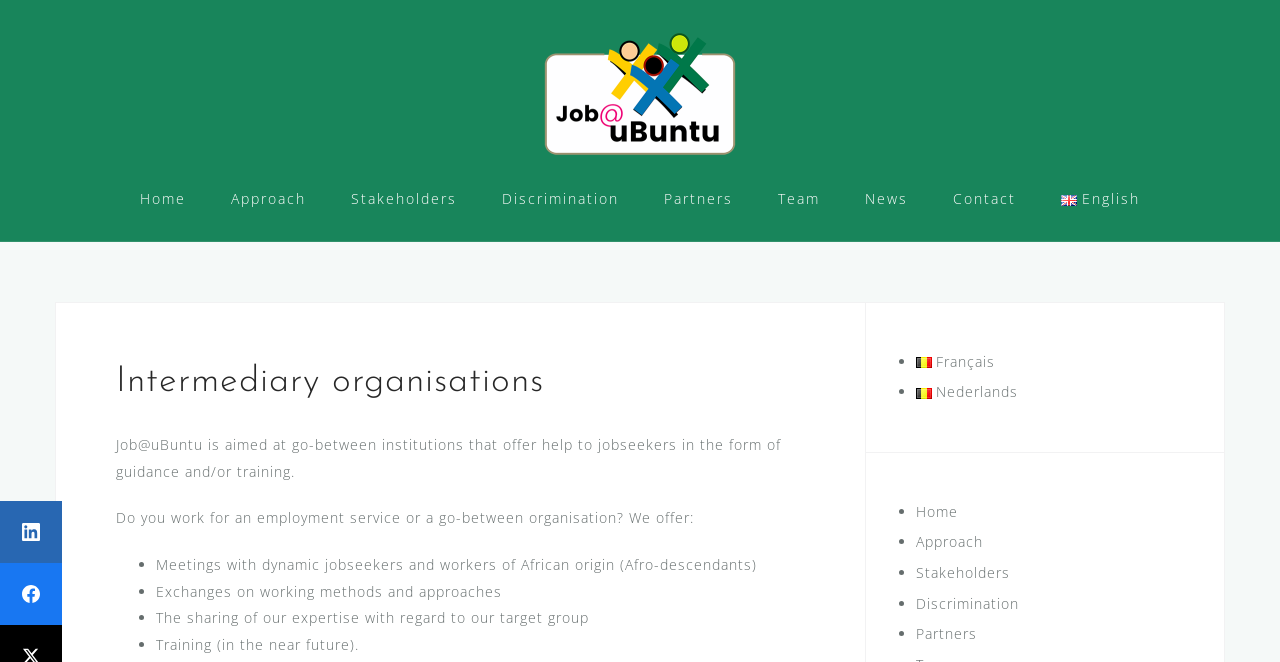Please find the bounding box coordinates of the section that needs to be clicked to achieve this instruction: "Click on the 'Home' link".

[0.11, 0.276, 0.146, 0.326]